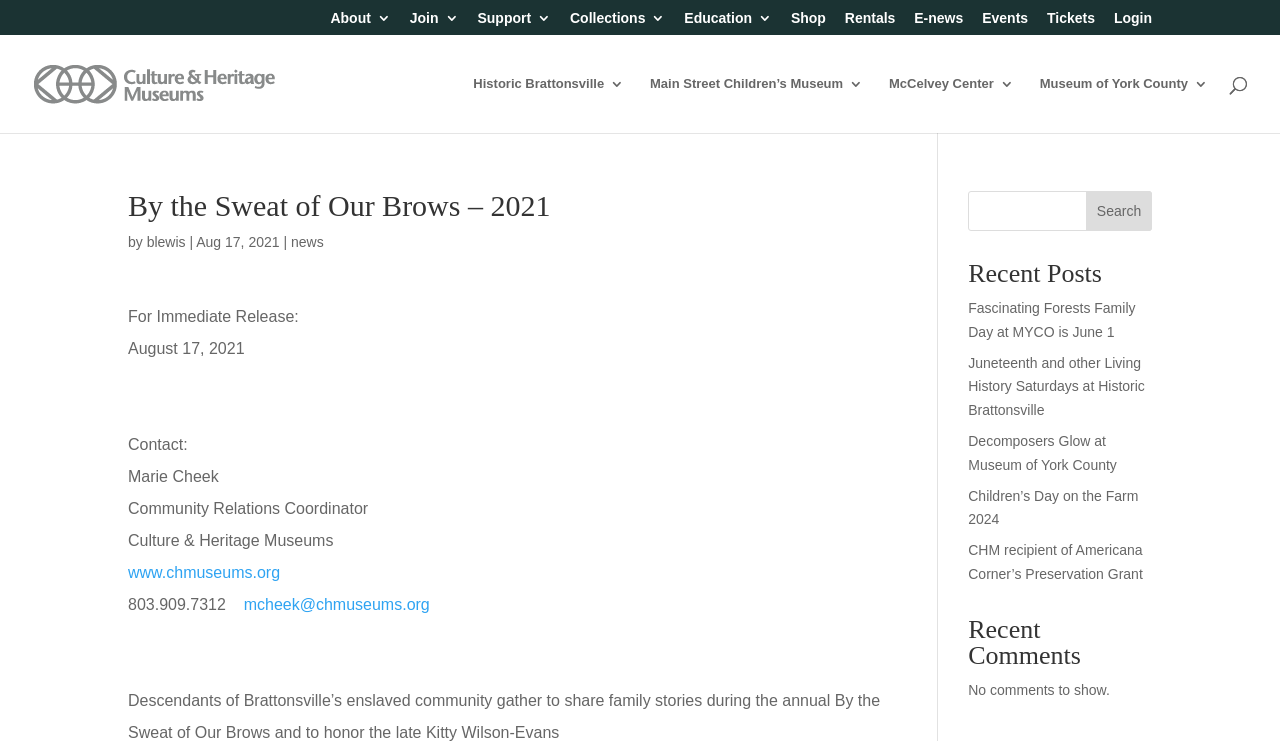Please identify the bounding box coordinates of the area that needs to be clicked to follow this instruction: "Search for something".

[0.053, 0.047, 0.953, 0.049]